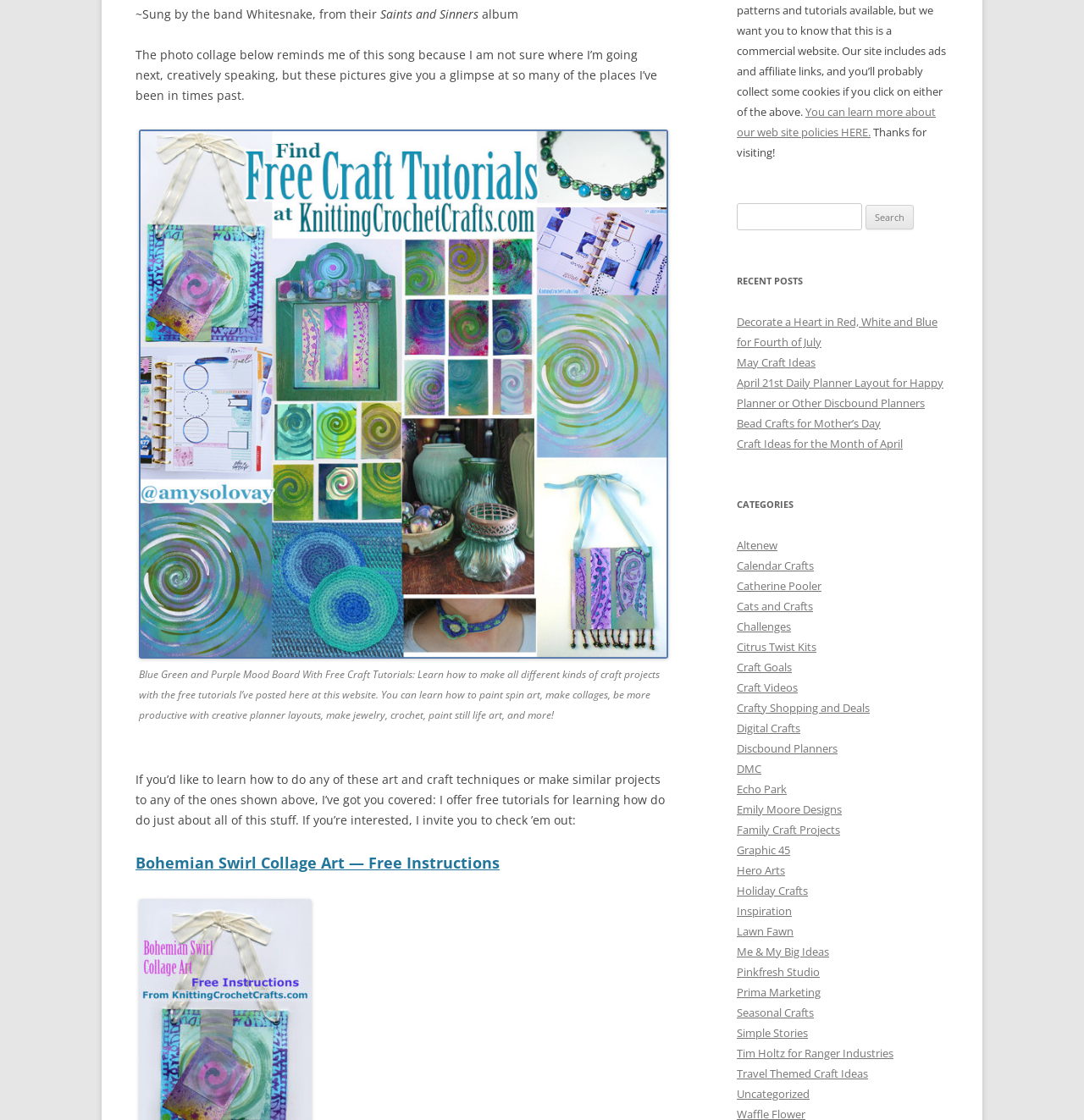Mark the bounding box of the element that matches the following description: "DMC".

[0.68, 0.679, 0.702, 0.693]